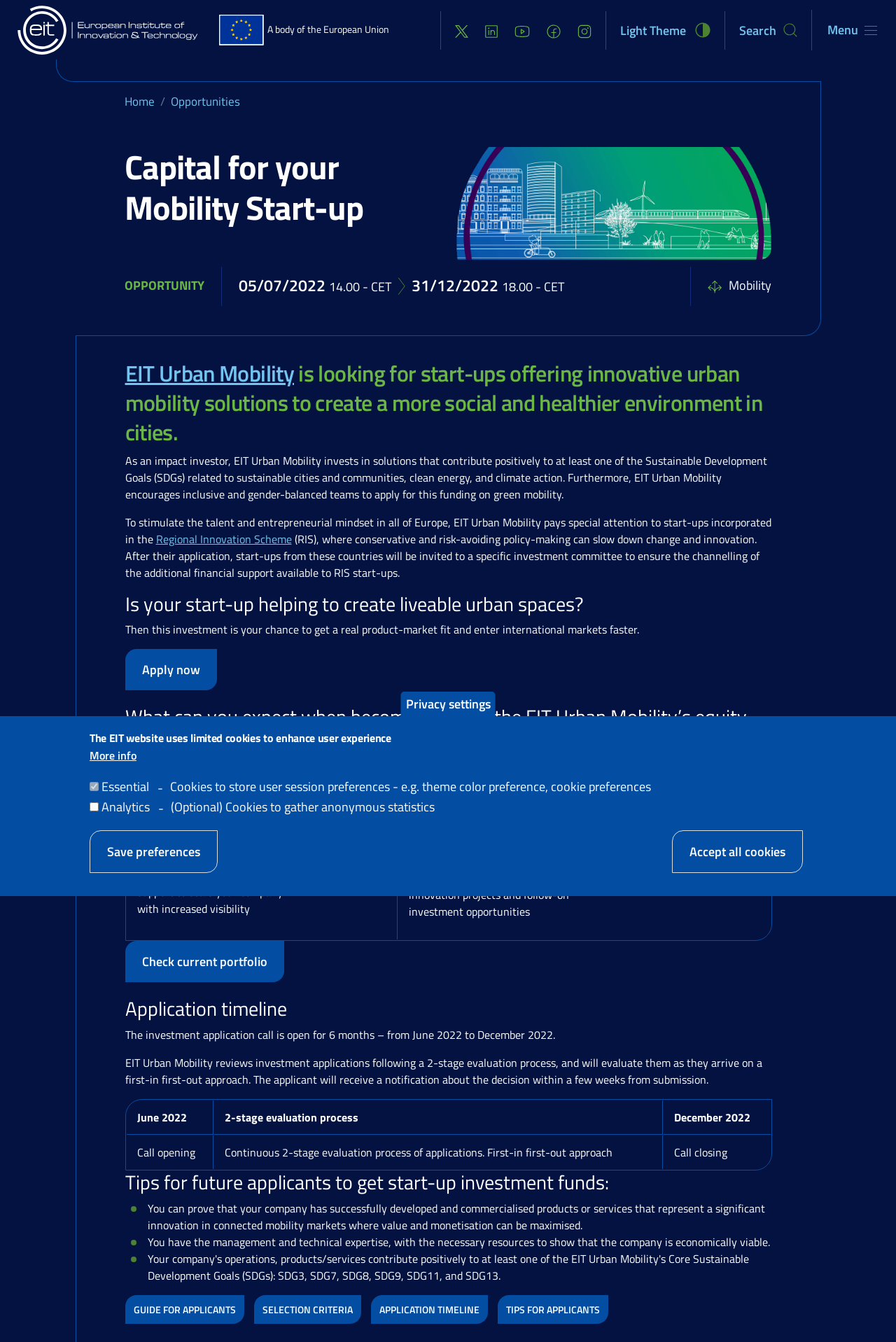Identify the webpage's primary heading and generate its text.

Capital for your Mobility Start-up